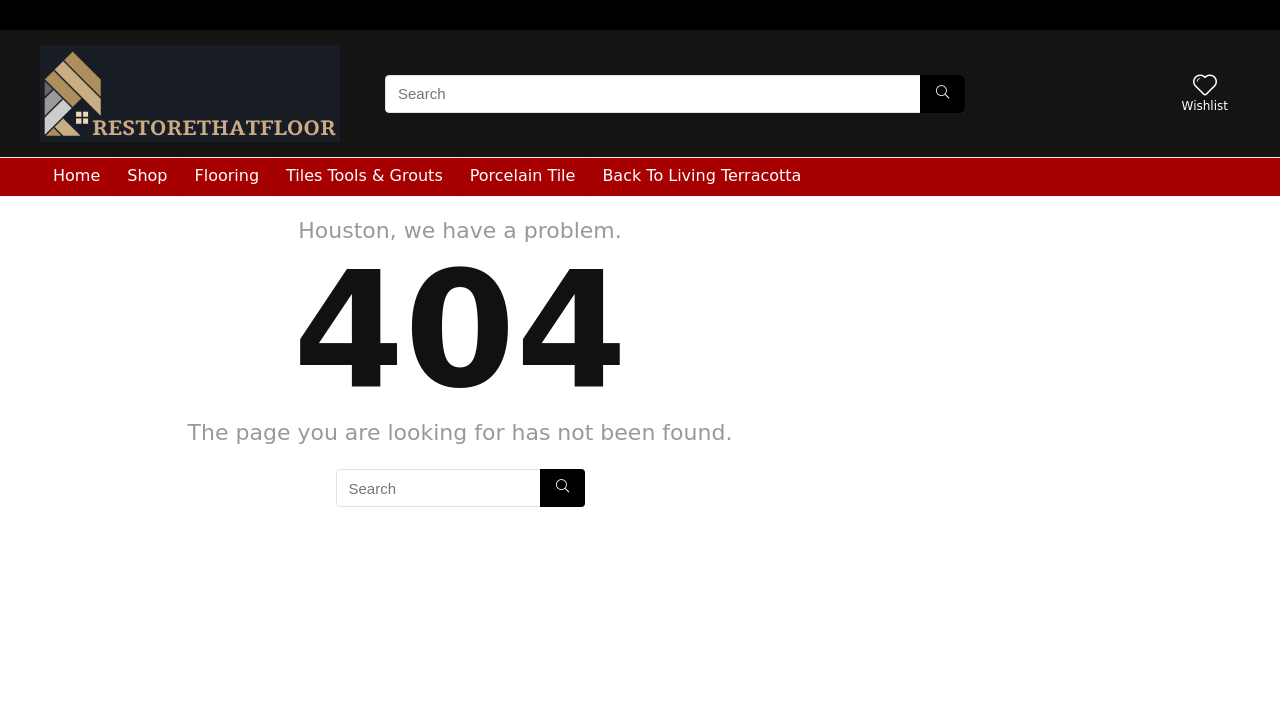Pinpoint the bounding box coordinates of the clickable area needed to execute the instruction: "go to Home page". The coordinates should be specified as four float numbers between 0 and 1, i.e., [left, top, right, bottom].

[0.031, 0.222, 0.088, 0.275]